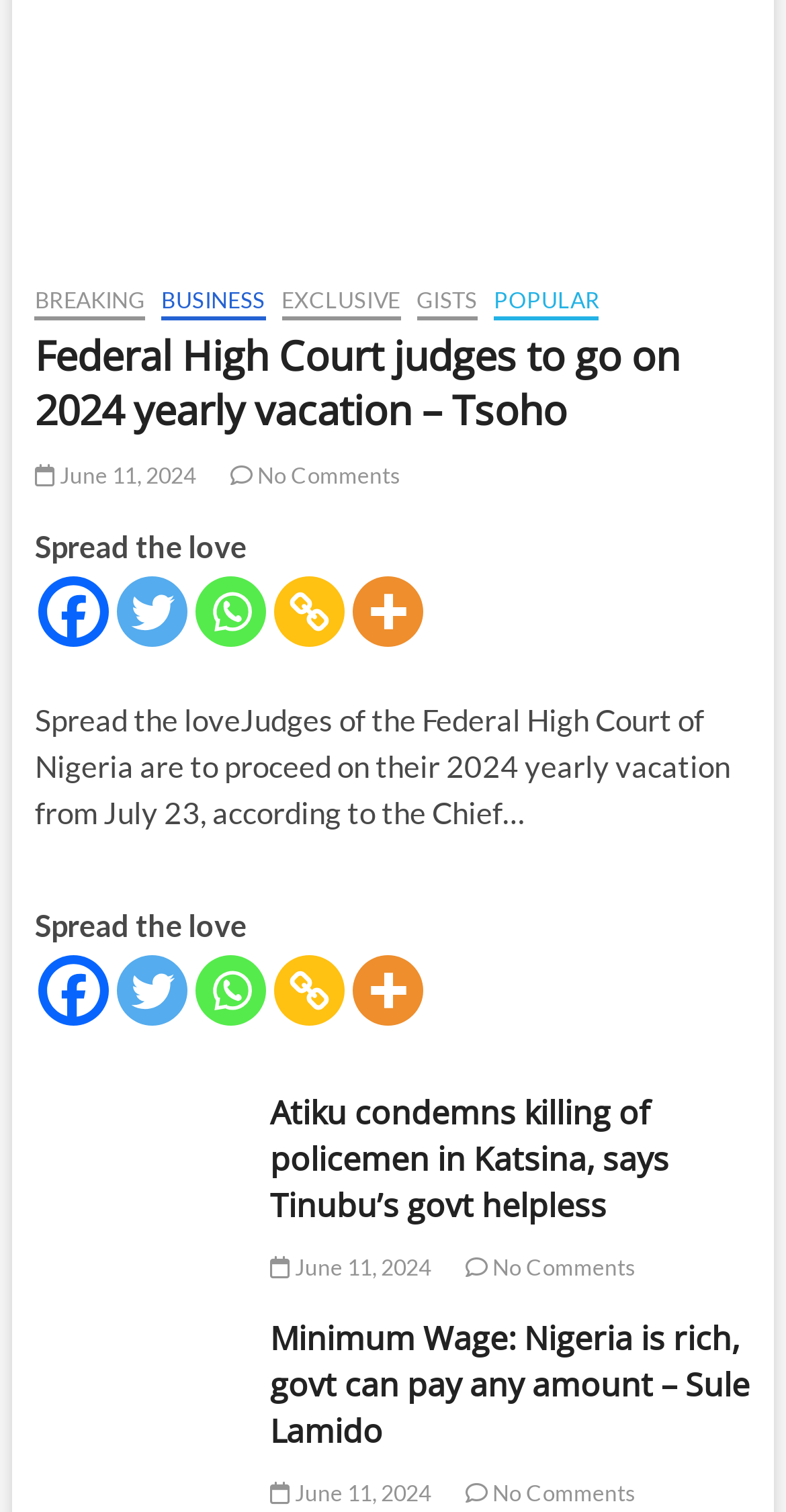Can you show the bounding box coordinates of the region to click on to complete the task described in the instruction: "Share on Facebook"?

[0.049, 0.382, 0.139, 0.428]